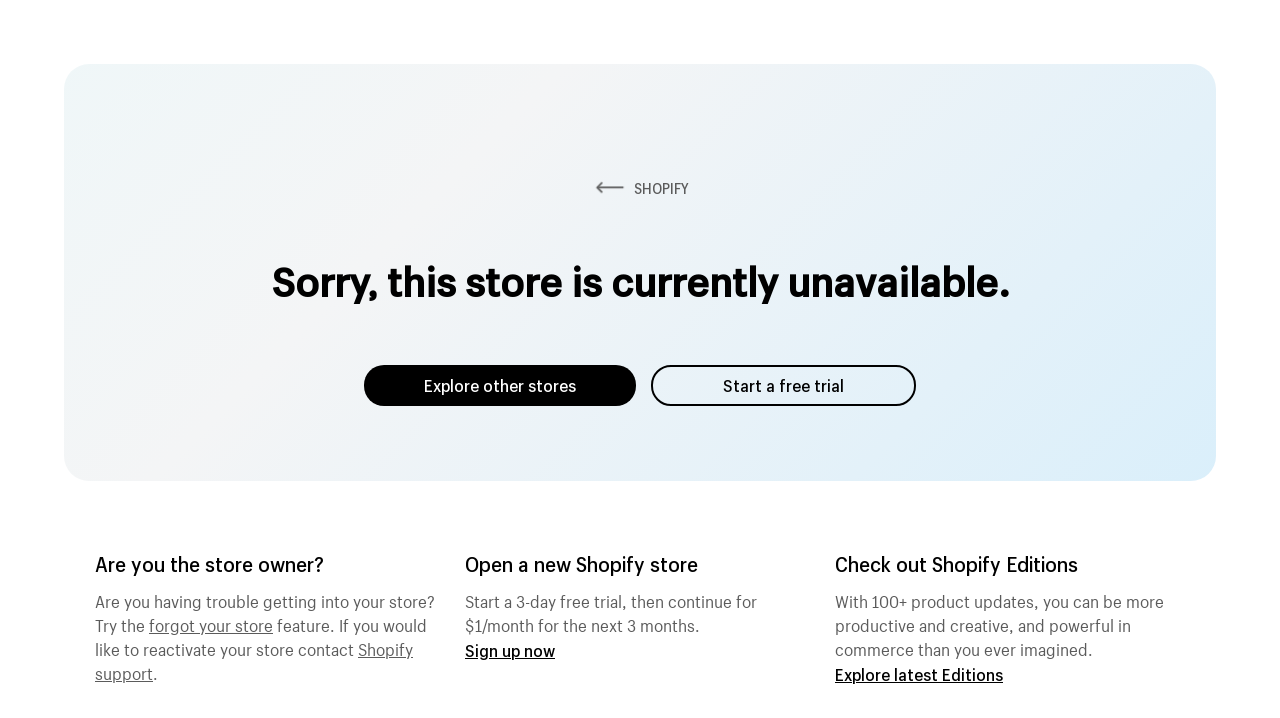Describe all the visual and textual components of the webpage comprehensively.

The webpage appears to be a Shopify ecommerce platform page. At the top, there is a prominent link to "SHOPIFY" accompanied by an image, likely the Shopify logo. Below this, a heading announces that the store is currently unavailable. 

To the right of the heading, there are two links: "Explore other stores" and "Start a free trial". The "Start a free trial" link is positioned slightly to the right of the "Explore other stores" link.

Further down the page, there is a section that seems to be addressing the store owner. It contains a series of static text elements and links, including "Are you the store owner?", "forgot your store", and "Shopify support". These elements are positioned close together, suggesting a cohesive section.

Below this section, there are three columns of text and links. The left column contains the text "Open a new Shopify store" and a description of a 3-day free trial offer, followed by a "Sign up now" link. The middle column is empty, and the right column contains text about Shopify Editions, a series of product updates, and a link to "Explore latest Editions".